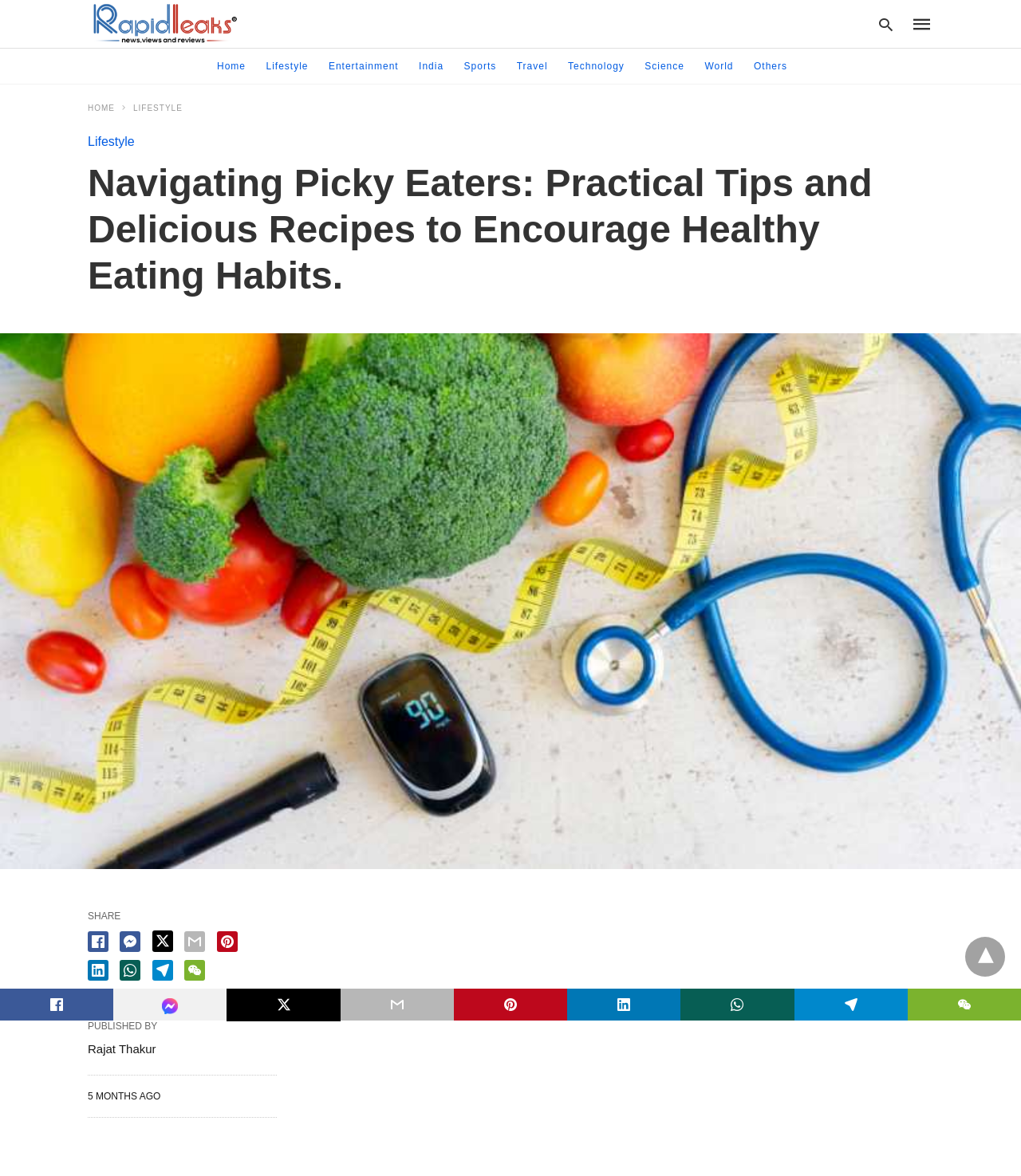Pinpoint the bounding box coordinates of the clickable element needed to complete the instruction: "Click on the 'Aleksandr Myasnikyan' link". The coordinates should be provided as four float numbers between 0 and 1: [left, top, right, bottom].

None